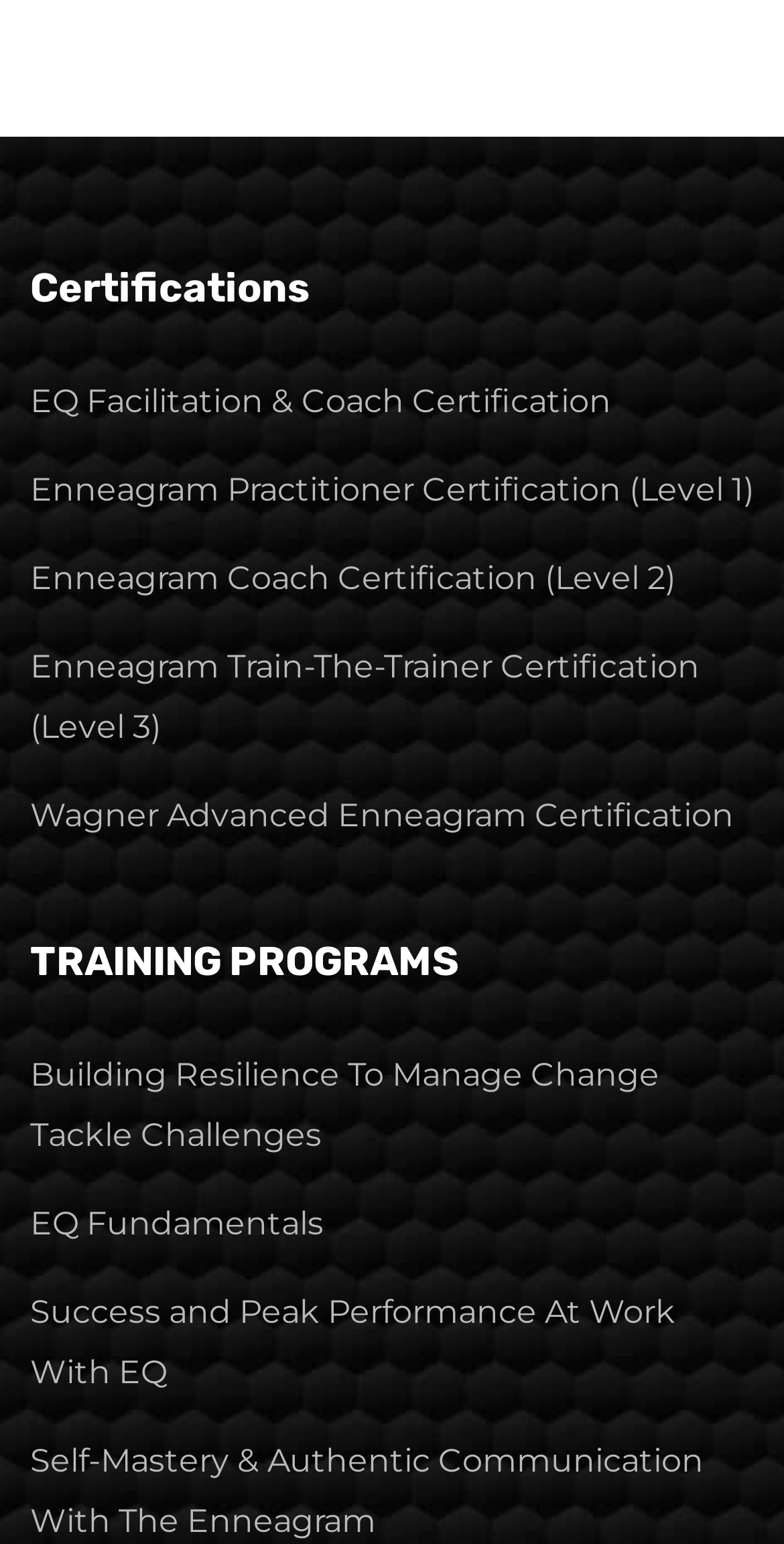What is the last training program listed?
Carefully analyze the image and provide a thorough answer to the question.

I looked at the links under the 'TRAINING PROGRAMS' heading and found that the last one is 'Self-Mastery & Authentic Communication With The Enneagram'.